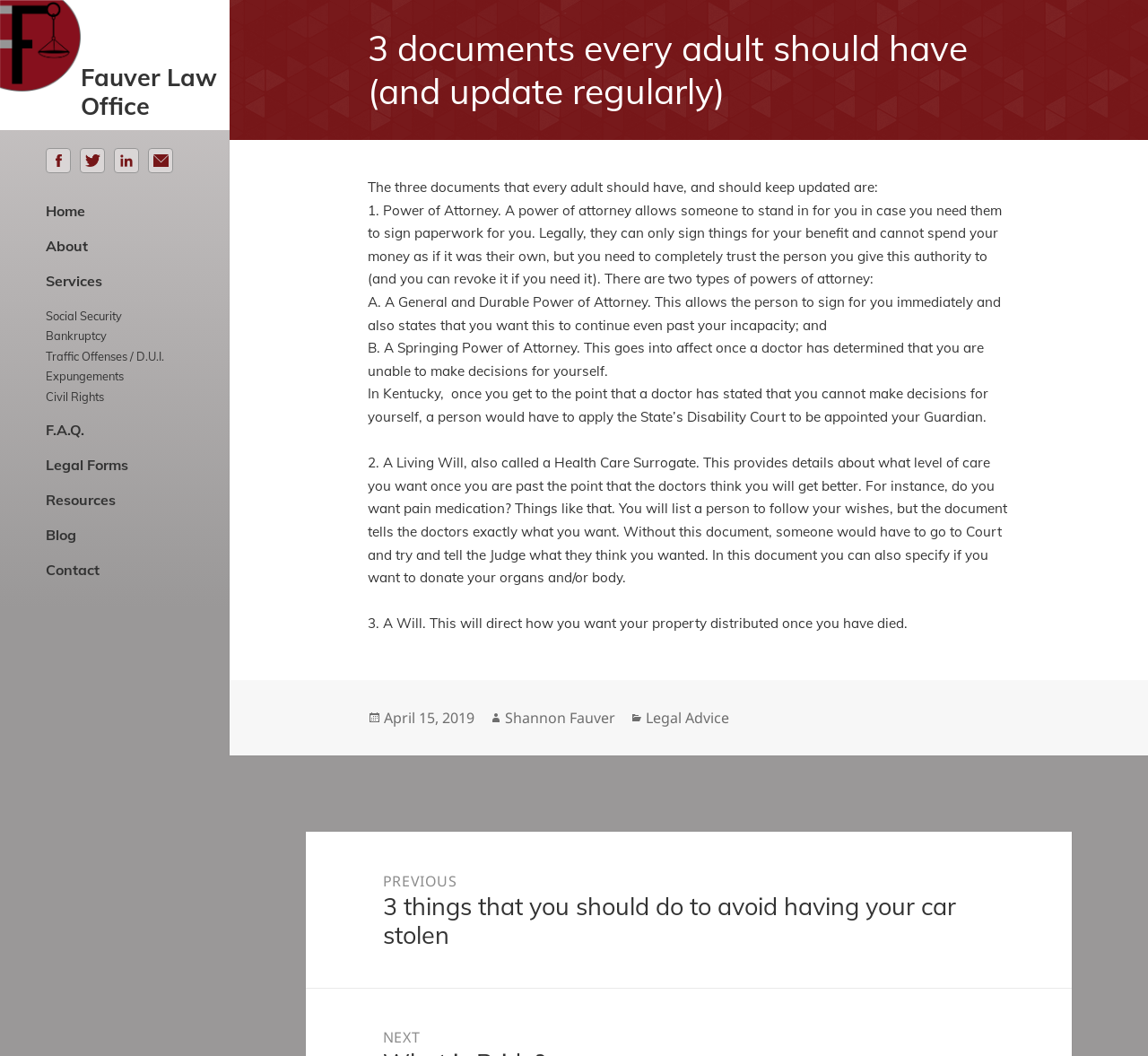Analyze the image and deliver a detailed answer to the question: When was the article posted?

The posting date of the article is mentioned in the footer section of the webpage, where it says 'Posted on April 15, 2019'.